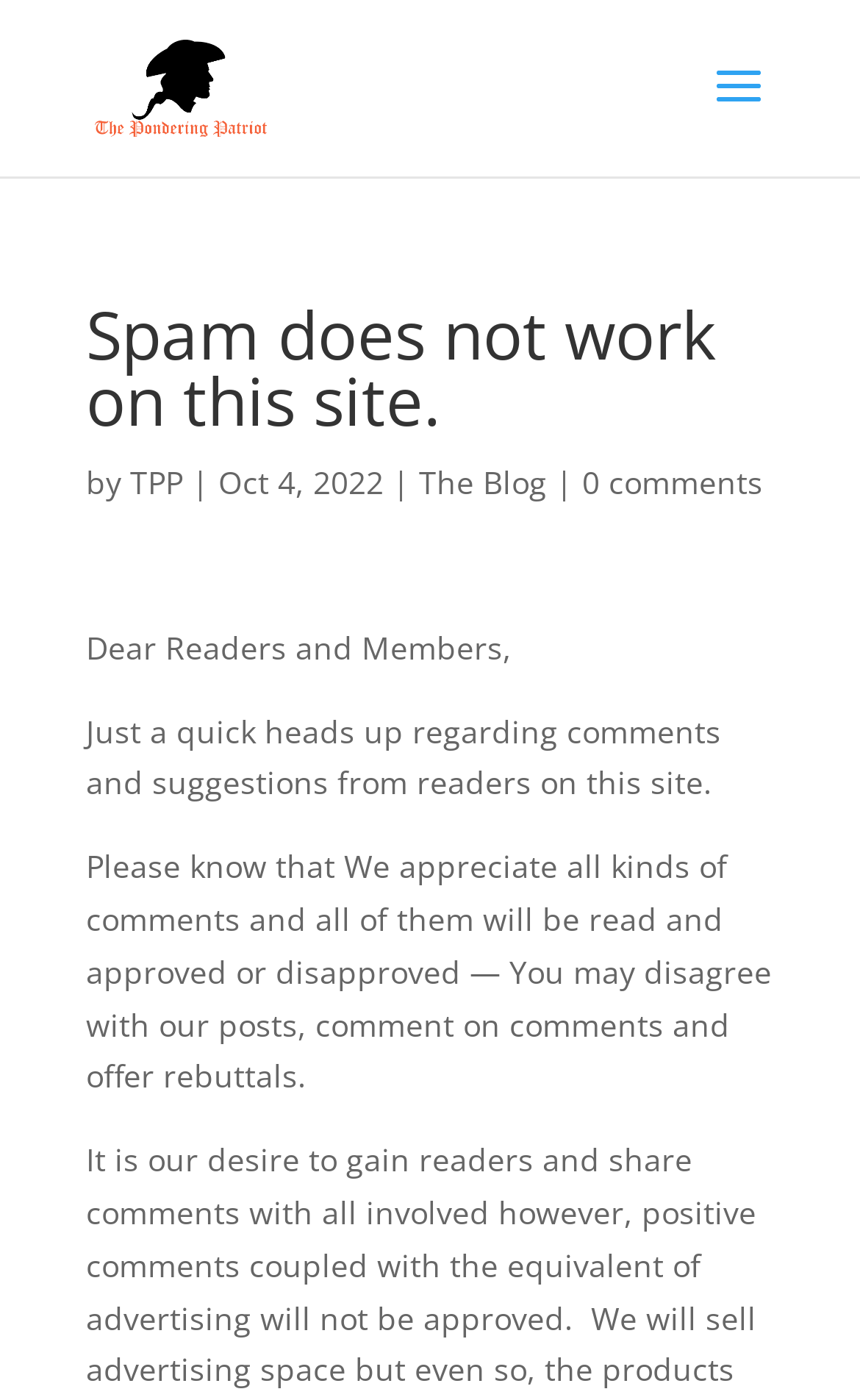Give a one-word or one-phrase response to the question:
What is the name of the blog?

The Pondering Patriot